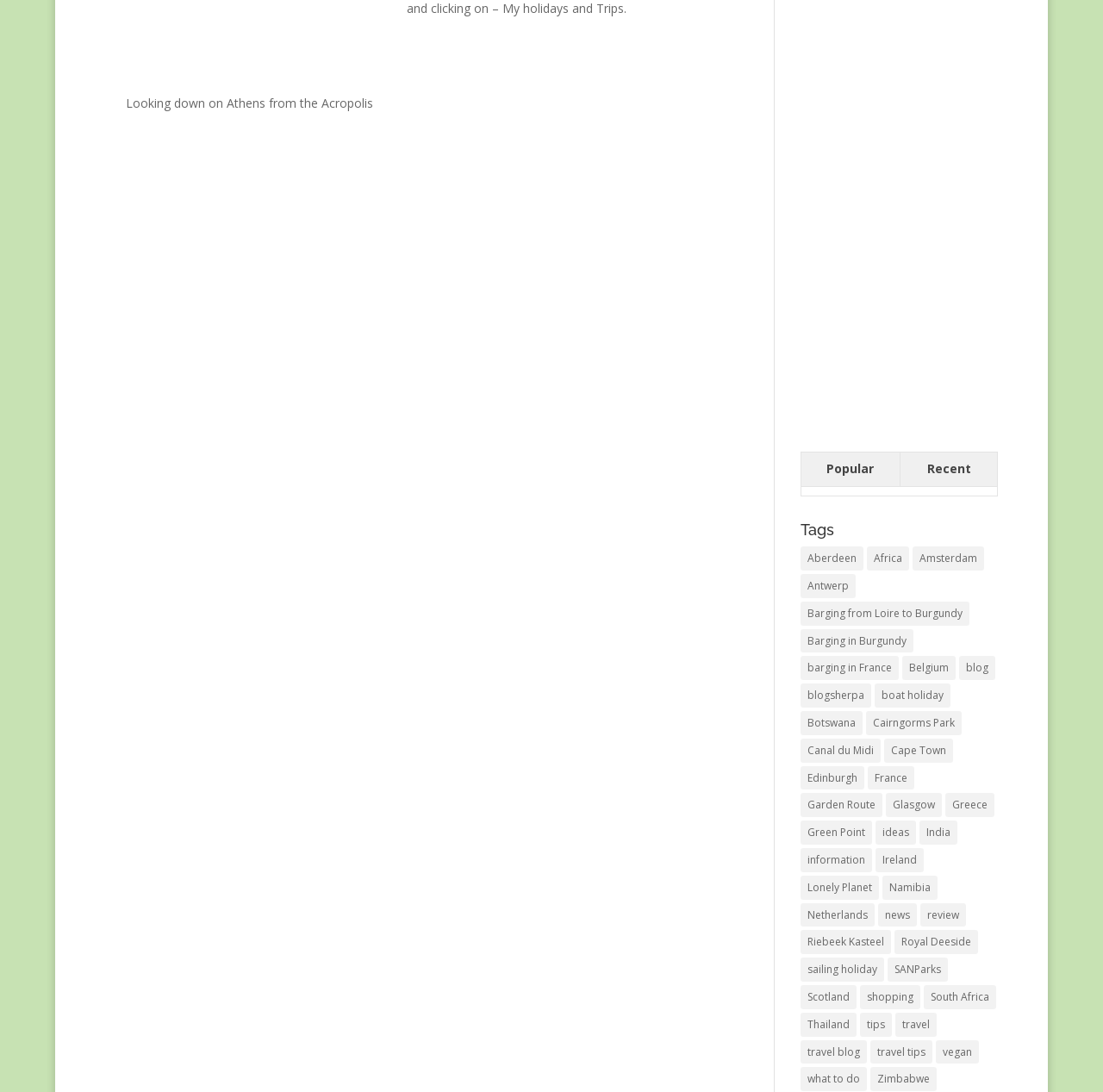Find the bounding box coordinates of the element to click in order to complete the given instruction: "Browse 'South Africa' travel blog."

[0.838, 0.902, 0.903, 0.924]